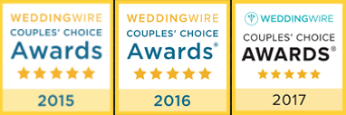Provide a comprehensive description of the image.

The image showcases three prestigious awards from WeddingWire, highlighting the exceptional service and quality provided by "Travel Designs by Judy." Each award is framed in a yellow border, with the year prominently displayed next to a five-star rating system, indicating high customer satisfaction. The awards are for the years 2015, 2016, and 2017, collectively demonstrating consistent excellence over multiple years. This visual representation serves as a testament to Judy Julian's commitment to delivering outstanding travel experiences and earning trust from her clients.